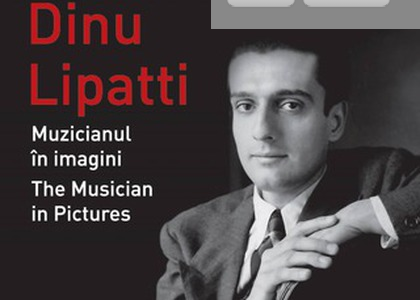Respond to the question below with a single word or phrase:
What is Dinu Lipatti's profession?

Pianist and composer